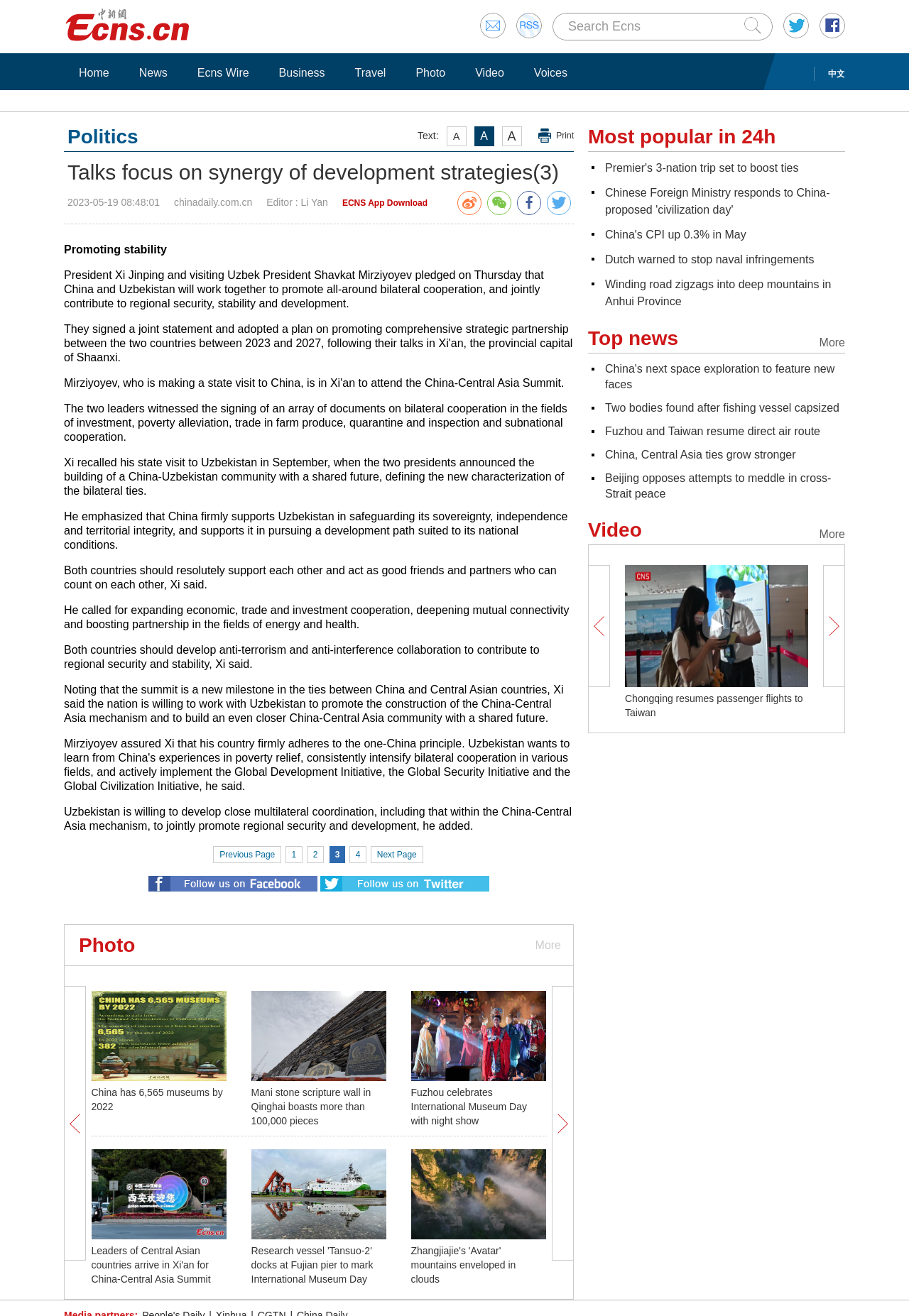Generate the text content of the main heading of the webpage.

Talks focus on synergy of development strategies(3)